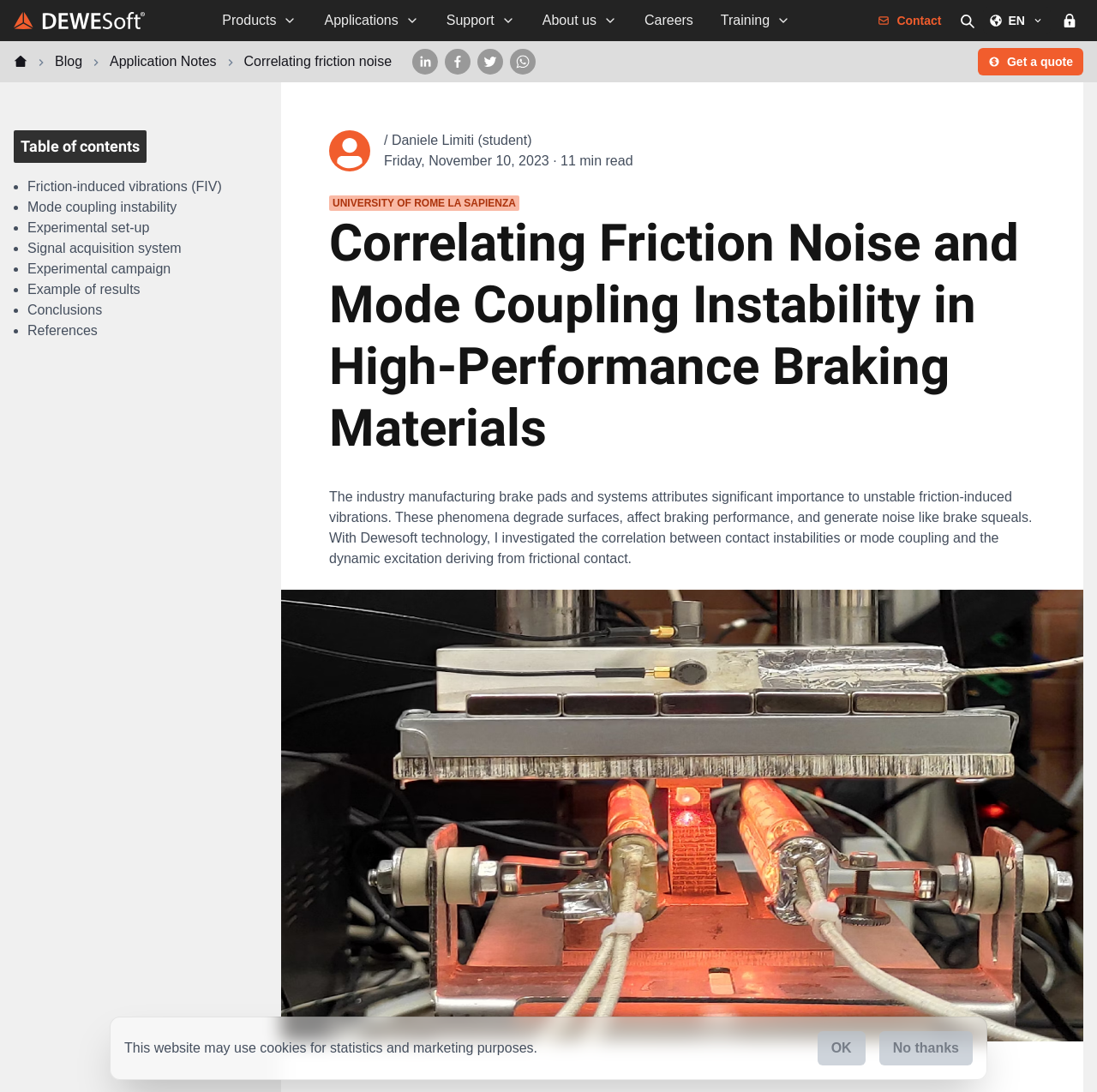Highlight the bounding box coordinates of the element that should be clicked to carry out the following instruction: "Switch language". The coordinates must be given as four float numbers ranging from 0 to 1, i.e., [left, top, right, bottom].

[0.896, 0.006, 0.958, 0.031]